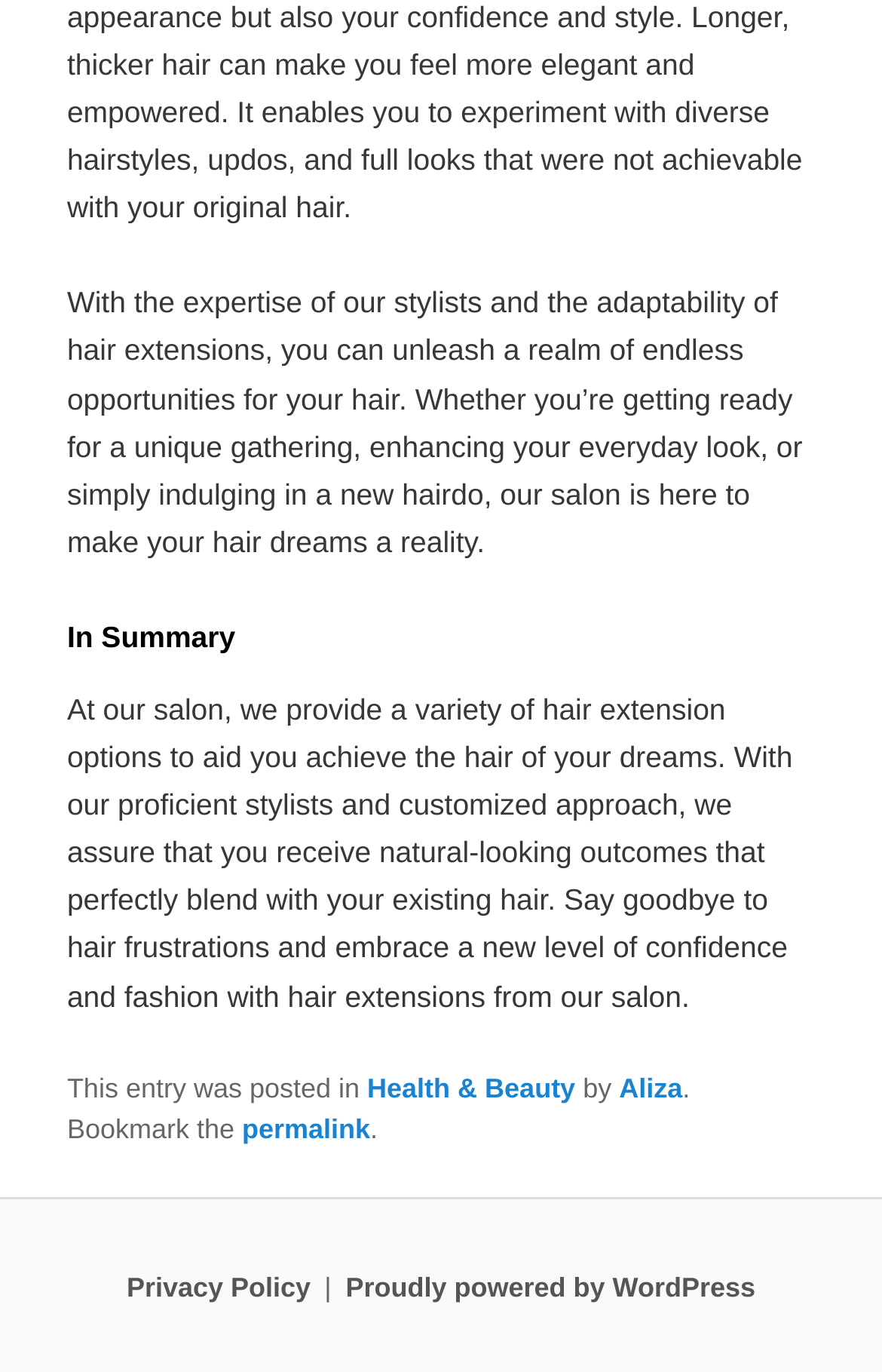Analyze the image and give a detailed response to the question:
What is the purpose of the salon's hair extension options?

According to the StaticText element with the text 'At our salon, we provide a variety of hair extension options to aid you achieve the hair of your dreams. With our proficient stylists and customized approach, we assure that you receive natural-looking outcomes that perfectly blend with your existing hair.', the purpose of the salon's hair extension options is to achieve natural-looking outcomes.